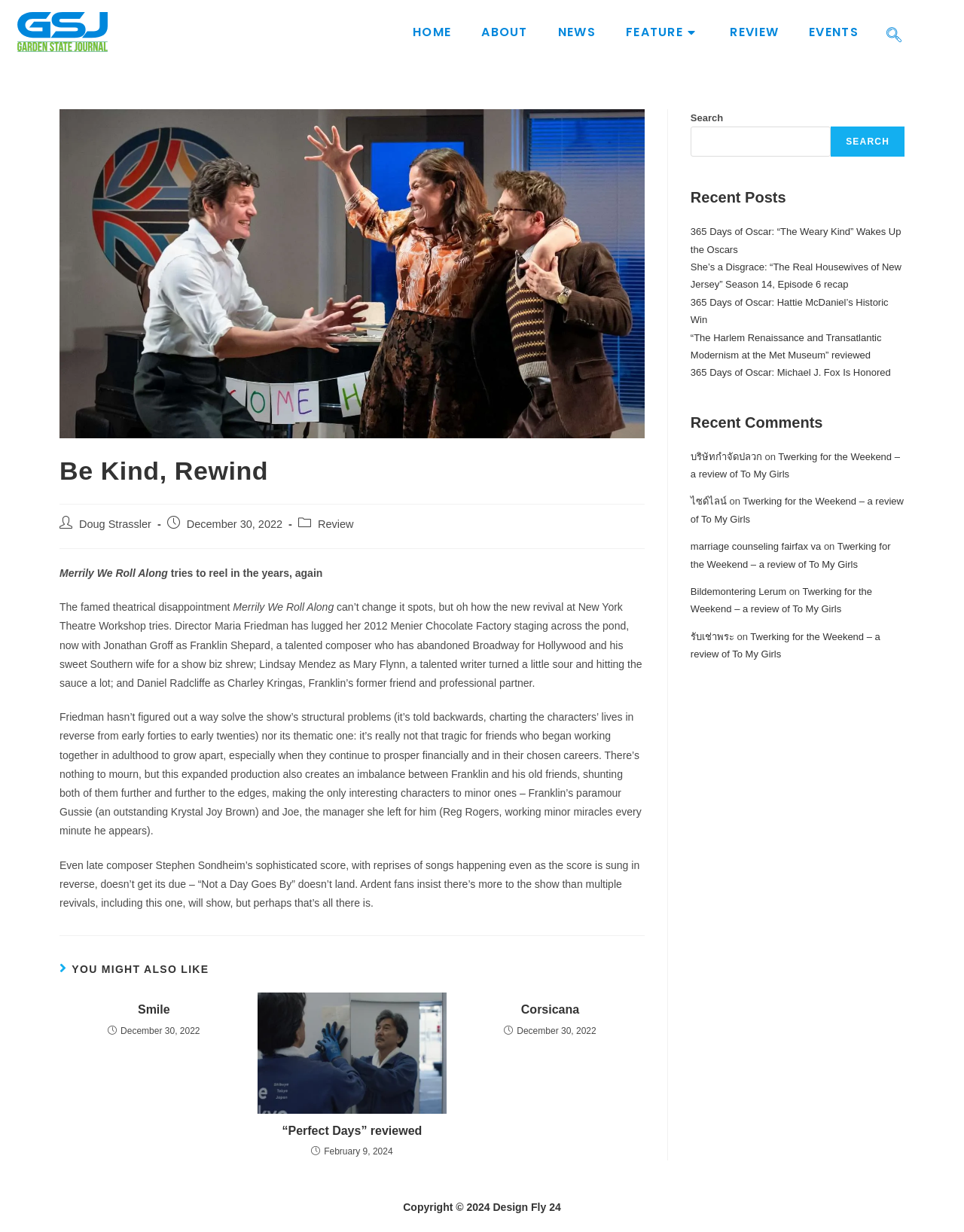Bounding box coordinates are specified in the format (top-left x, top-left y, bottom-right x, bottom-right y). All values are floating point numbers bounded between 0 and 1. Please provide the bounding box coordinate of the region this sentence describes: parent_node: SEARCH name="s"

[0.716, 0.103, 0.862, 0.127]